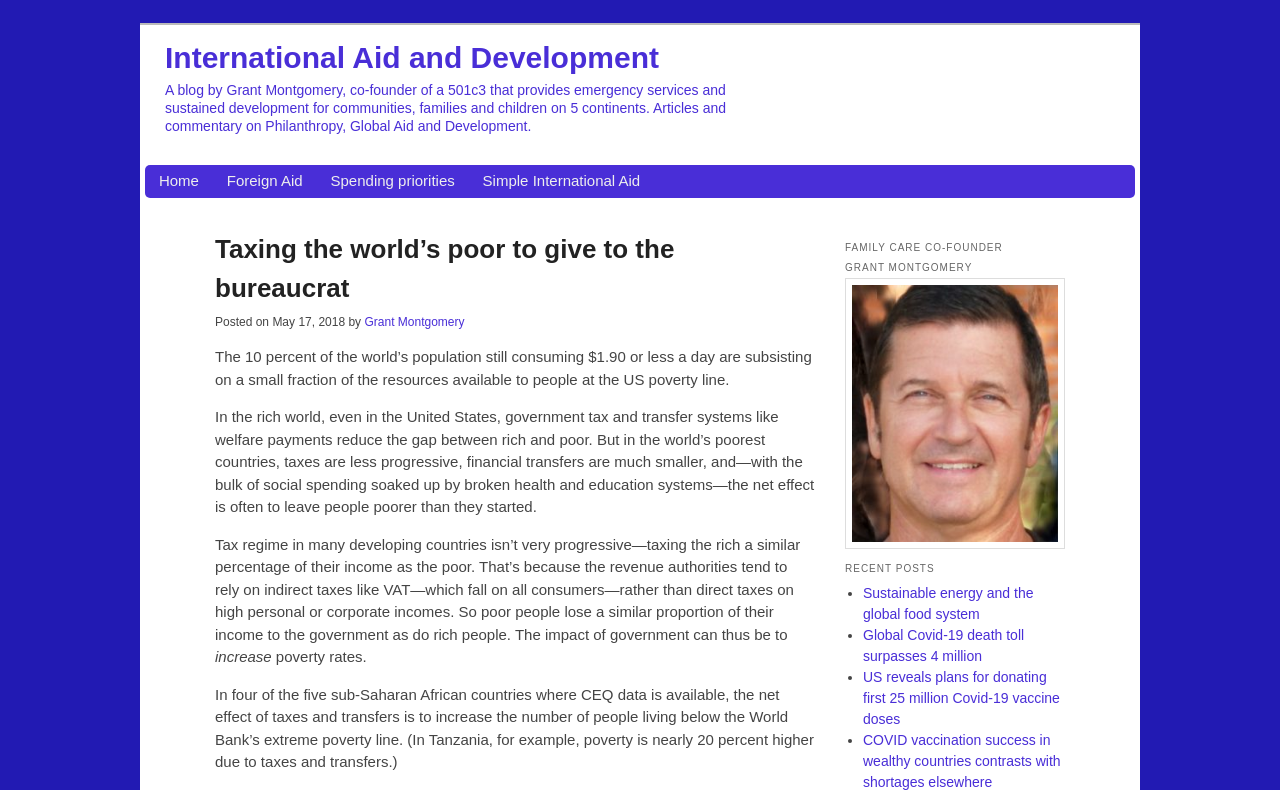Please identify the bounding box coordinates of the element's region that should be clicked to execute the following instruction: "Explore the 'Foreign Aid' category". The bounding box coordinates must be four float numbers between 0 and 1, i.e., [left, top, right, bottom].

[0.177, 0.215, 0.236, 0.243]